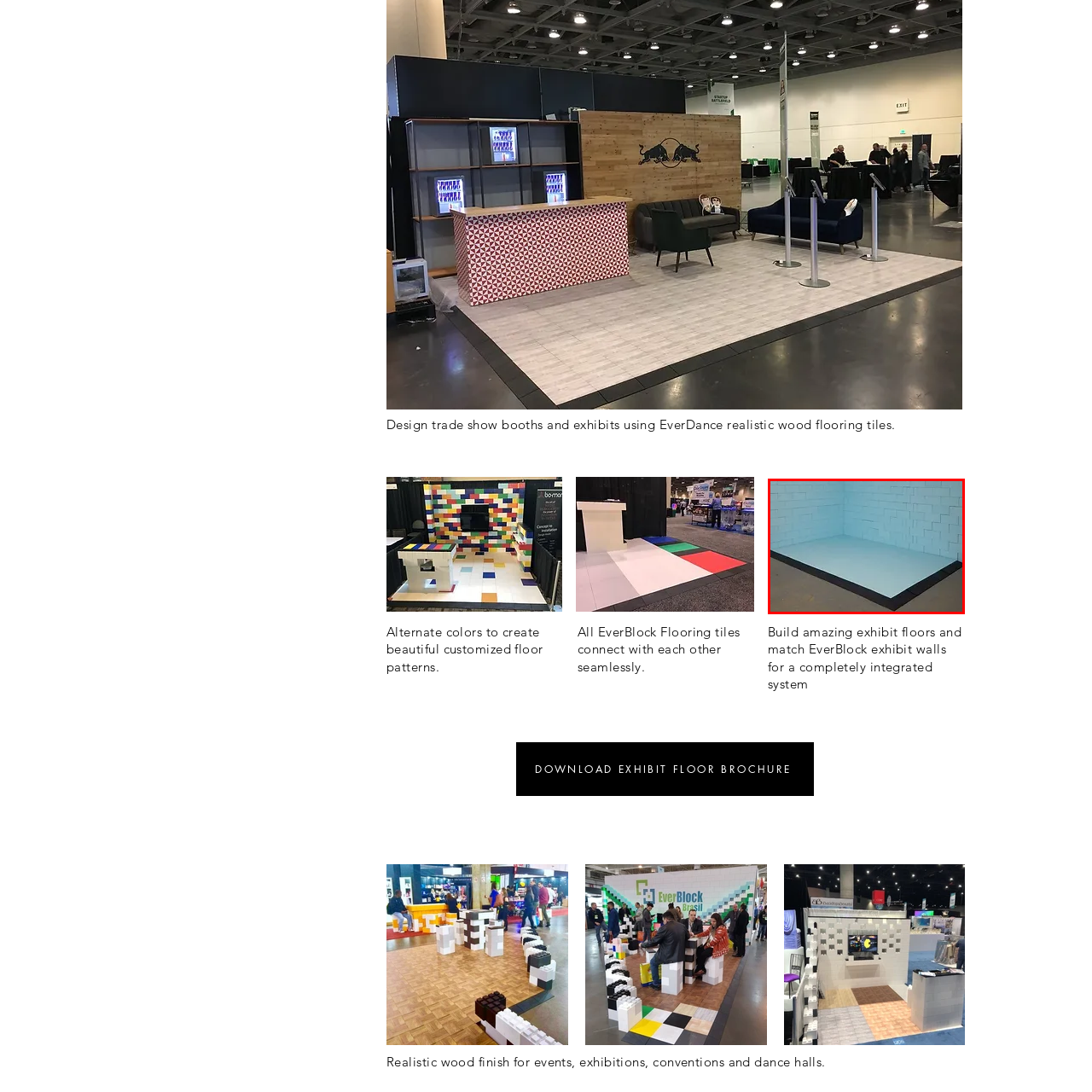Direct your attention to the segment of the image enclosed by the red boundary and answer the ensuing question in detail: What is the purpose of the dark tiles at the edges?

According to the caption, the dark tiles at the edges 'enhance the visual contrast and frame the space beautifully', which suggests that their purpose is to create a visually appealing effect by contrasting with the light-colored floor tiles.